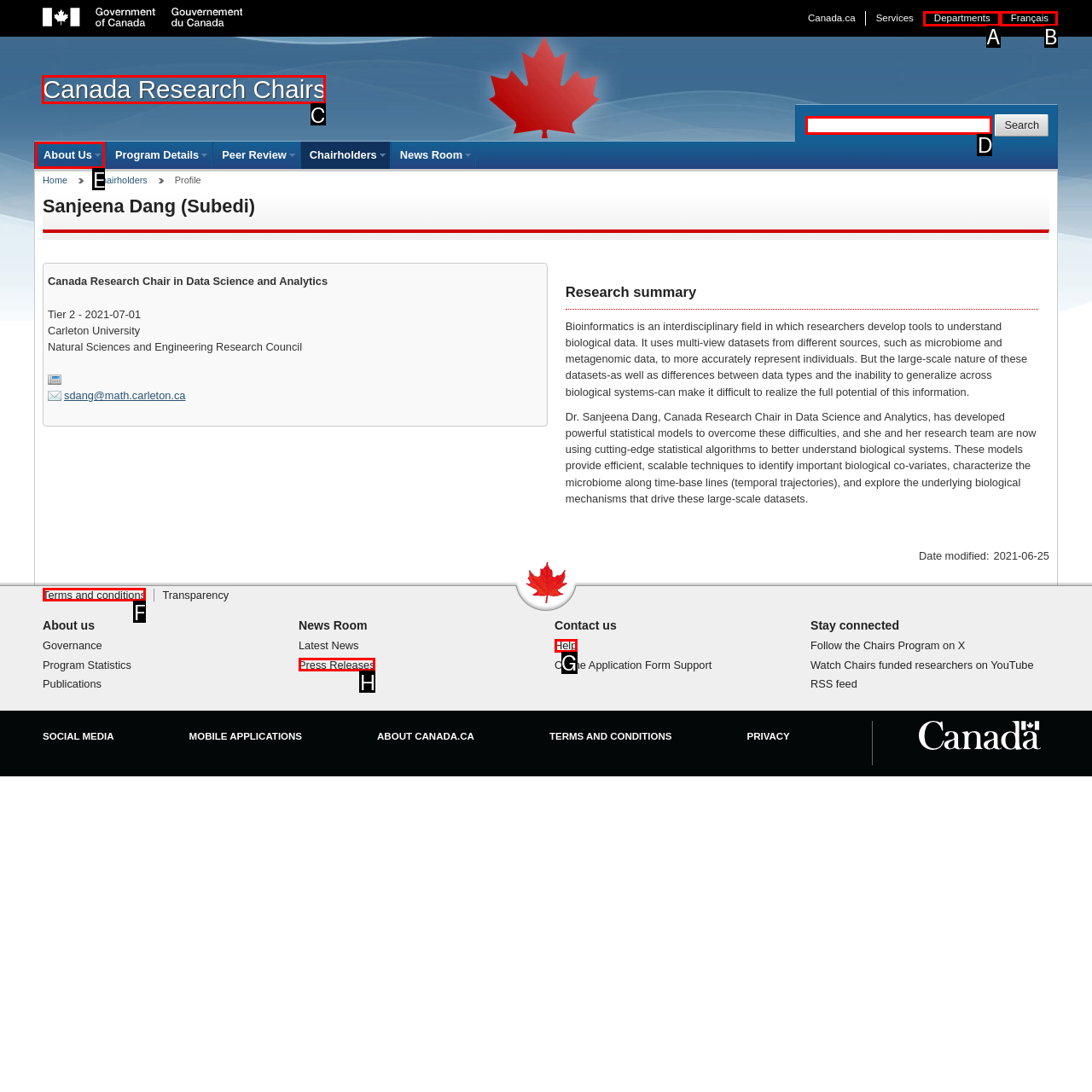Select the appropriate HTML element that needs to be clicked to finish the task: Go to the Canada Research Chairs program homepage
Reply with the letter of the chosen option.

C